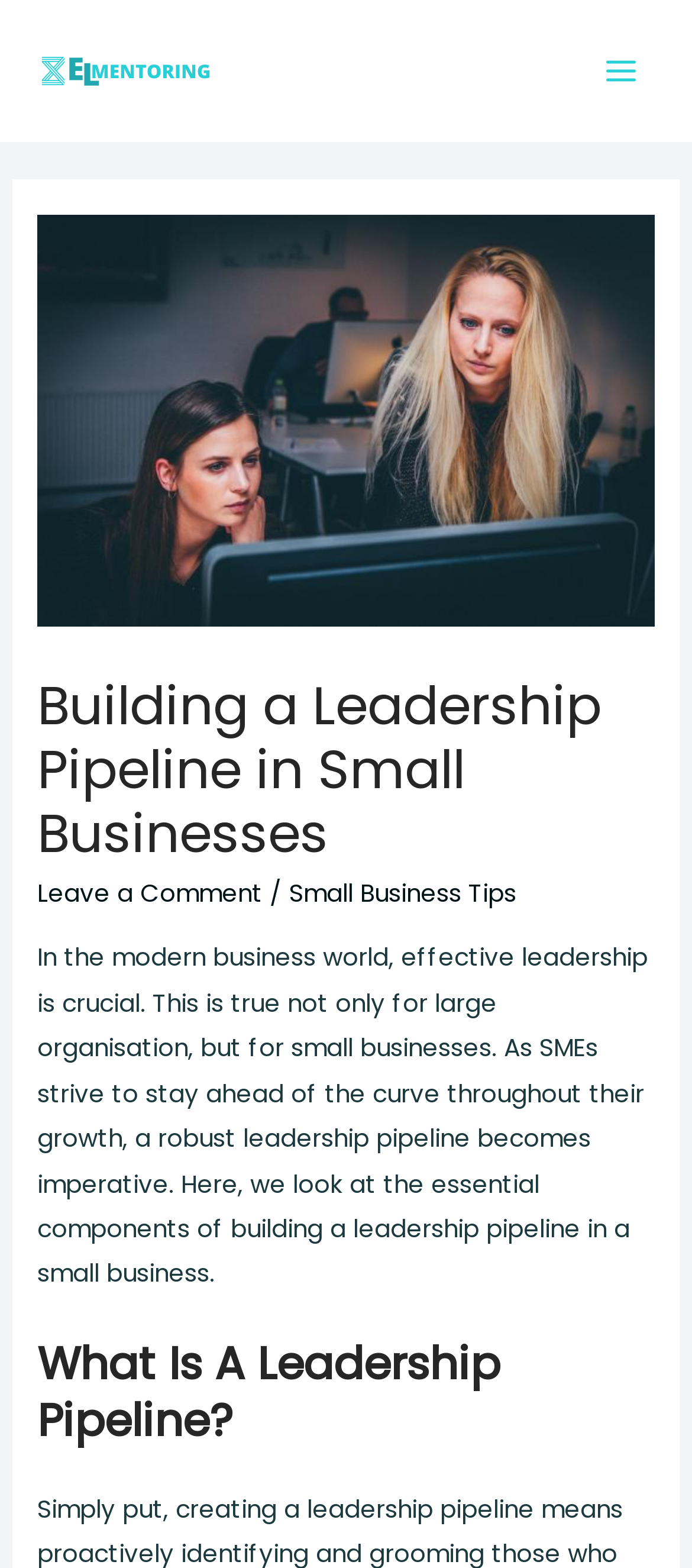Please respond to the question with a concise word or phrase:
What is the text on the top-left corner of the webpage?

ELMentoring